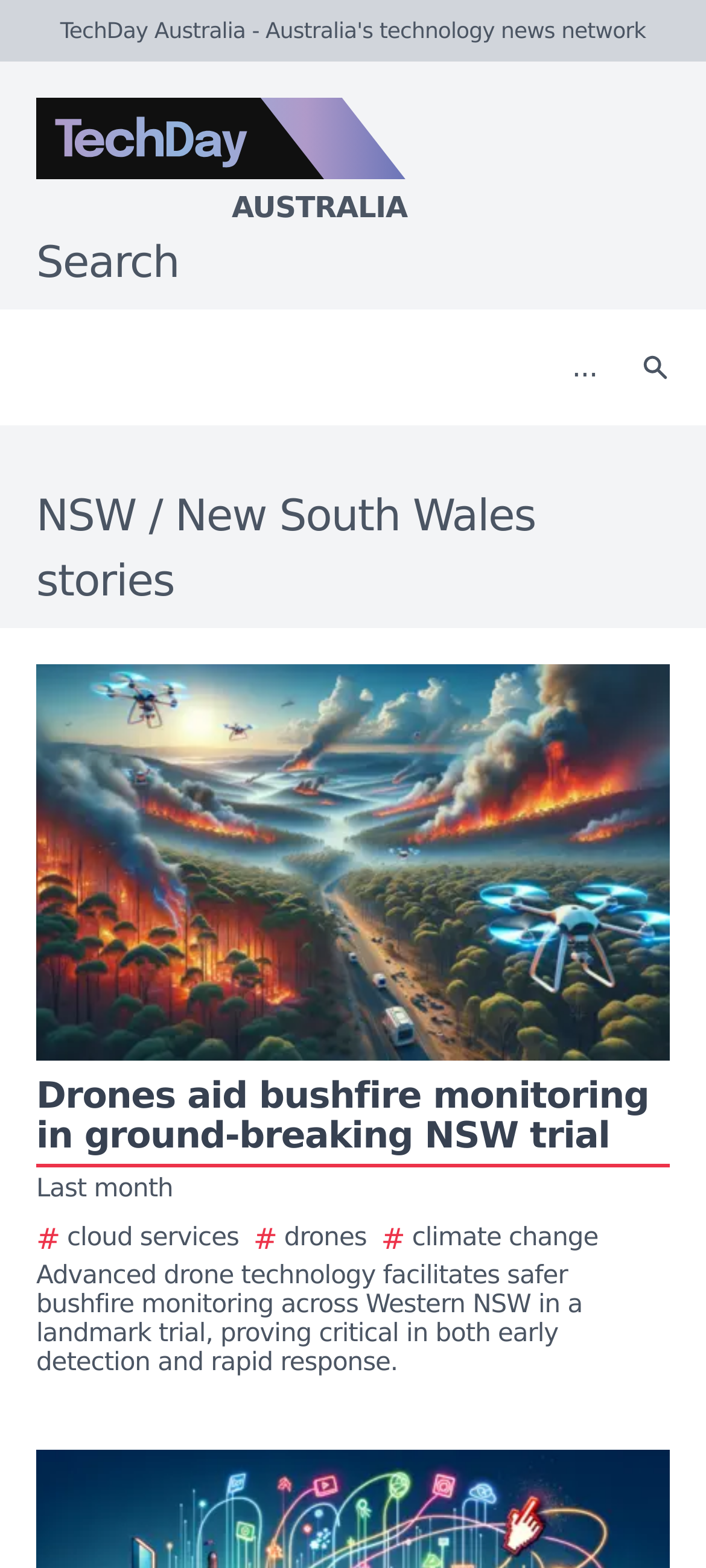Using the information from the screenshot, answer the following question thoroughly:
What is the topic of the story with the image?

The story with the image has a description that mentions 'bushfire monitoring' and 'NSW trial', indicating that the topic is related to bushfire monitoring.